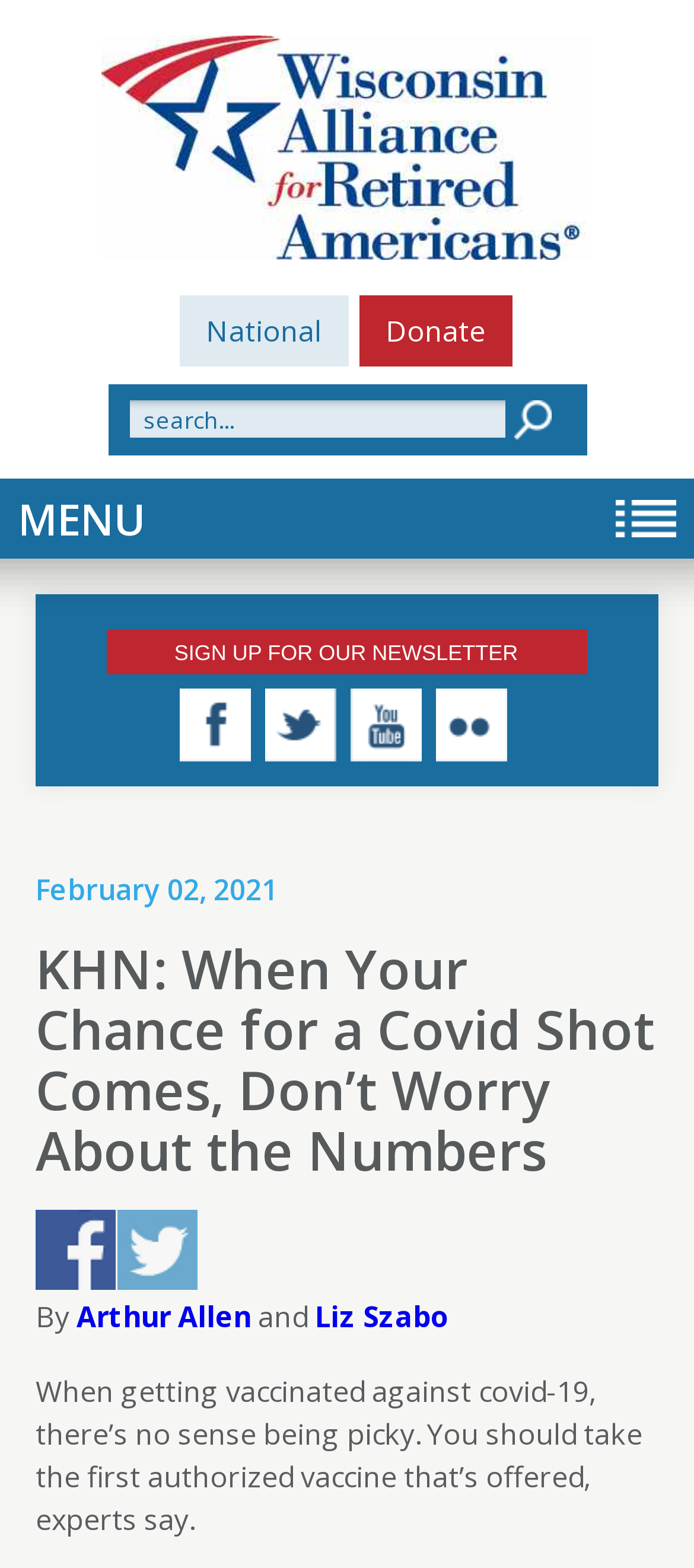Kindly provide the bounding box coordinates of the section you need to click on to fulfill the given instruction: "Search for something".

[0.186, 0.255, 0.727, 0.279]